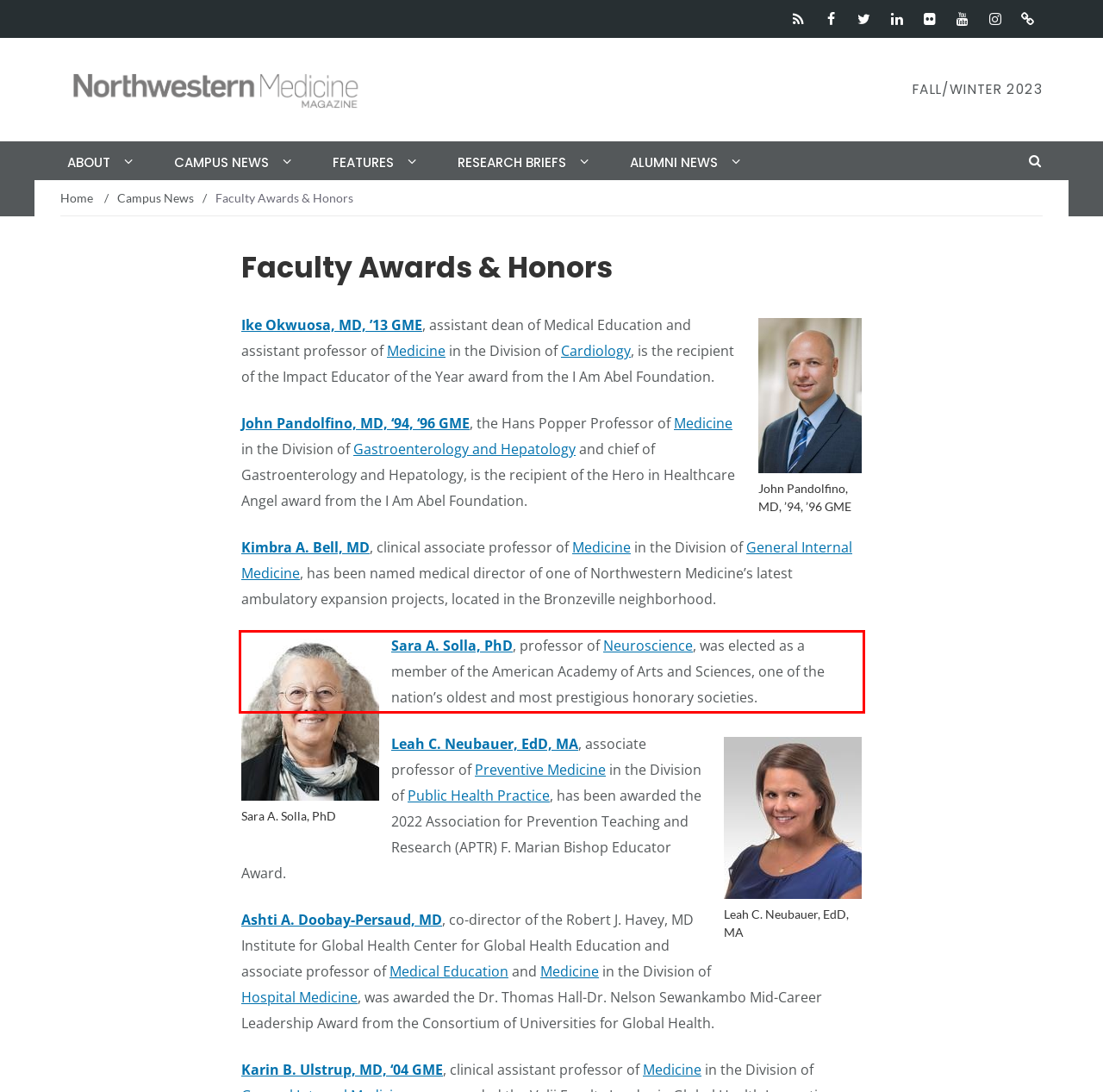You have a screenshot with a red rectangle around a UI element. Recognize and extract the text within this red bounding box using OCR.

Sara A. Solla, PhD, professor of Neuroscience, was elected as a member of the American Academy of Arts and Sciences, one of the nation’s oldest and most prestigious honorary societies.